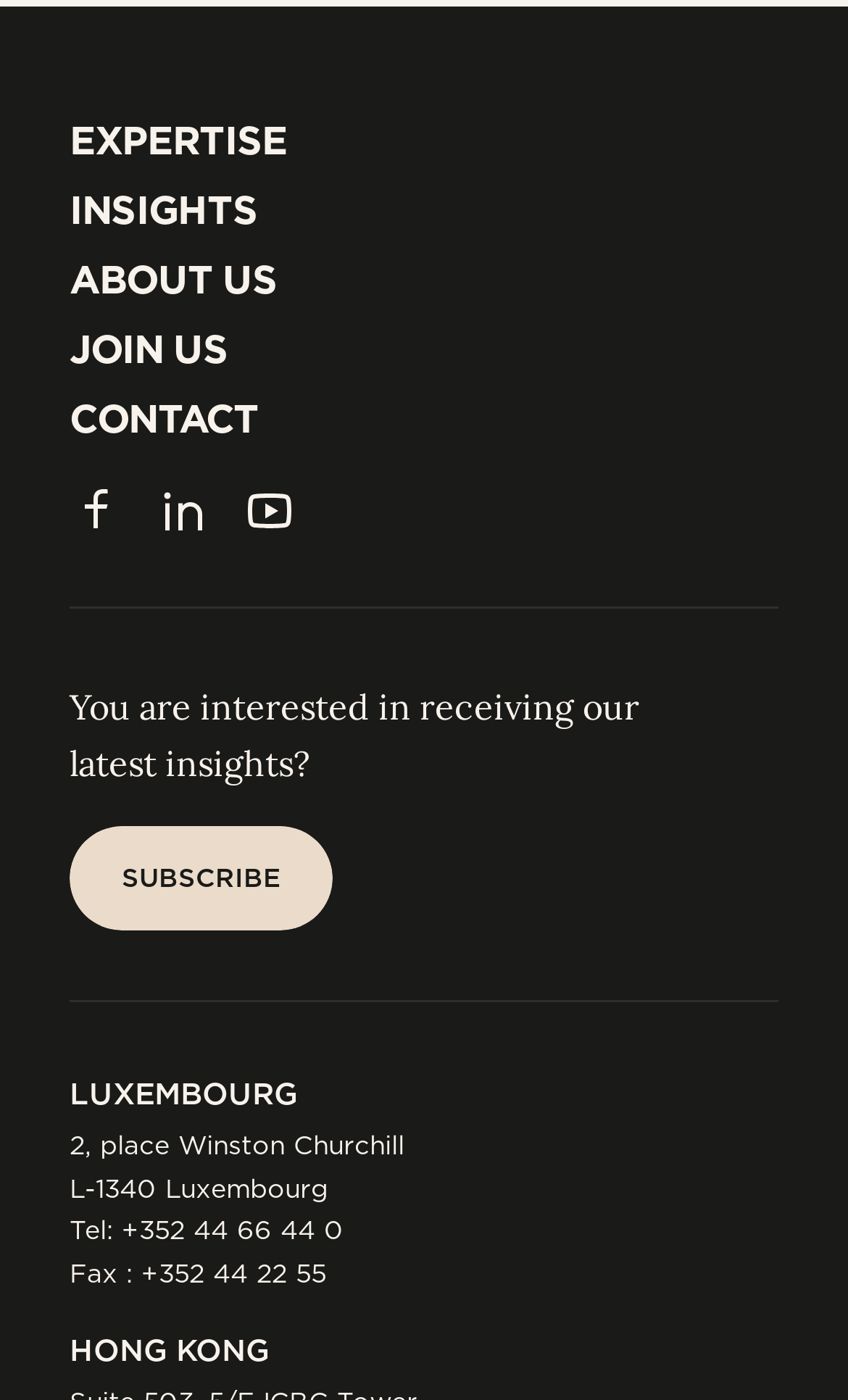Determine the bounding box coordinates of the target area to click to execute the following instruction: "View programme structure."

None